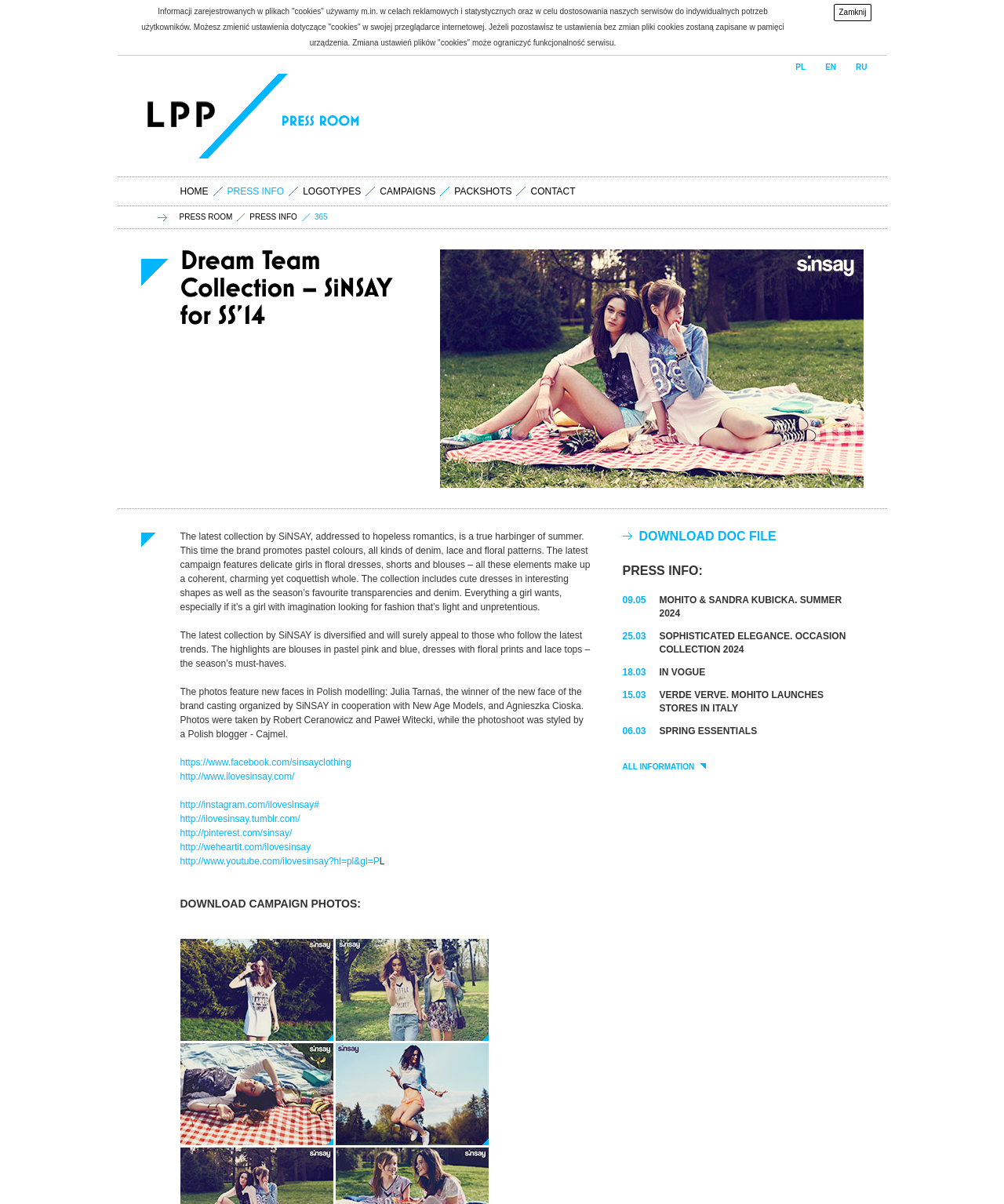Could you highlight the region that needs to be clicked to execute the instruction: "Download high quality campaign photos"?

[0.179, 0.857, 0.332, 0.866]